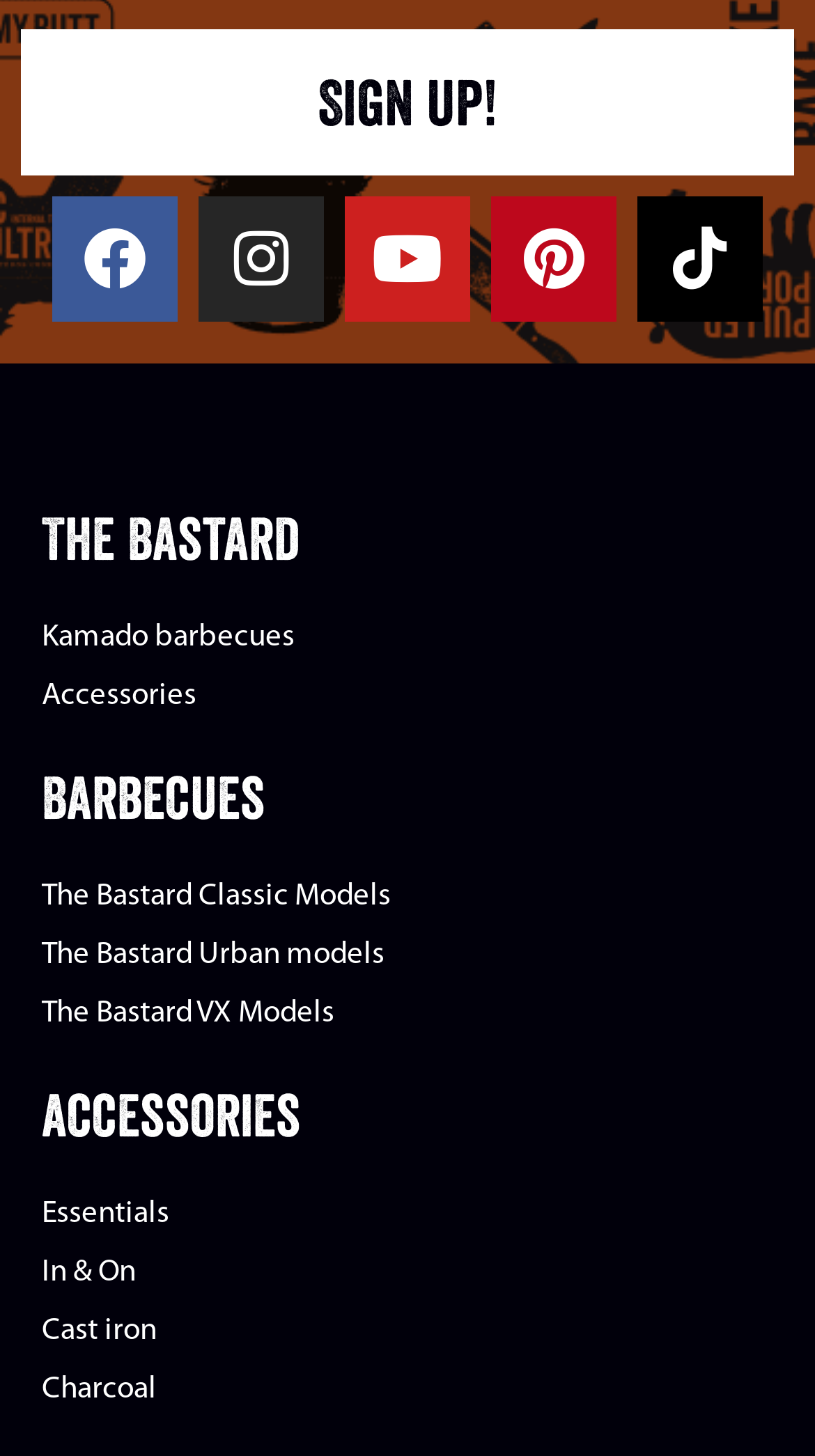What types of barbecues are available?
Ensure your answer is thorough and detailed.

The types of barbecues available can be found in the links under the 'Barbecues' heading, which are 'The Bastard Classic Models', 'The Bastard Urban models', and 'The Bastard VX Models'.